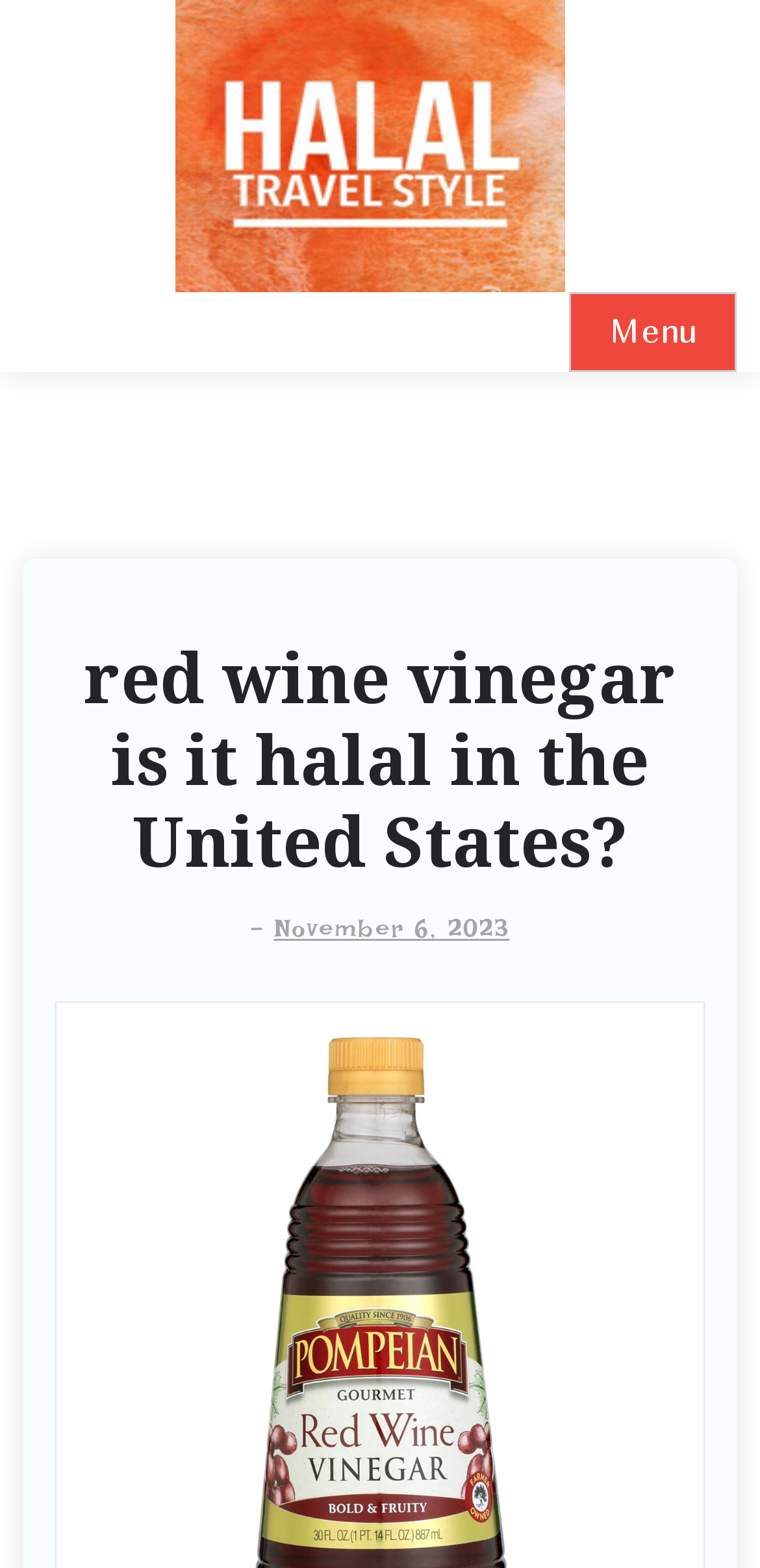Highlight the bounding box of the UI element that corresponds to this description: "November 6, 2023".

[0.36, 0.579, 0.671, 0.606]